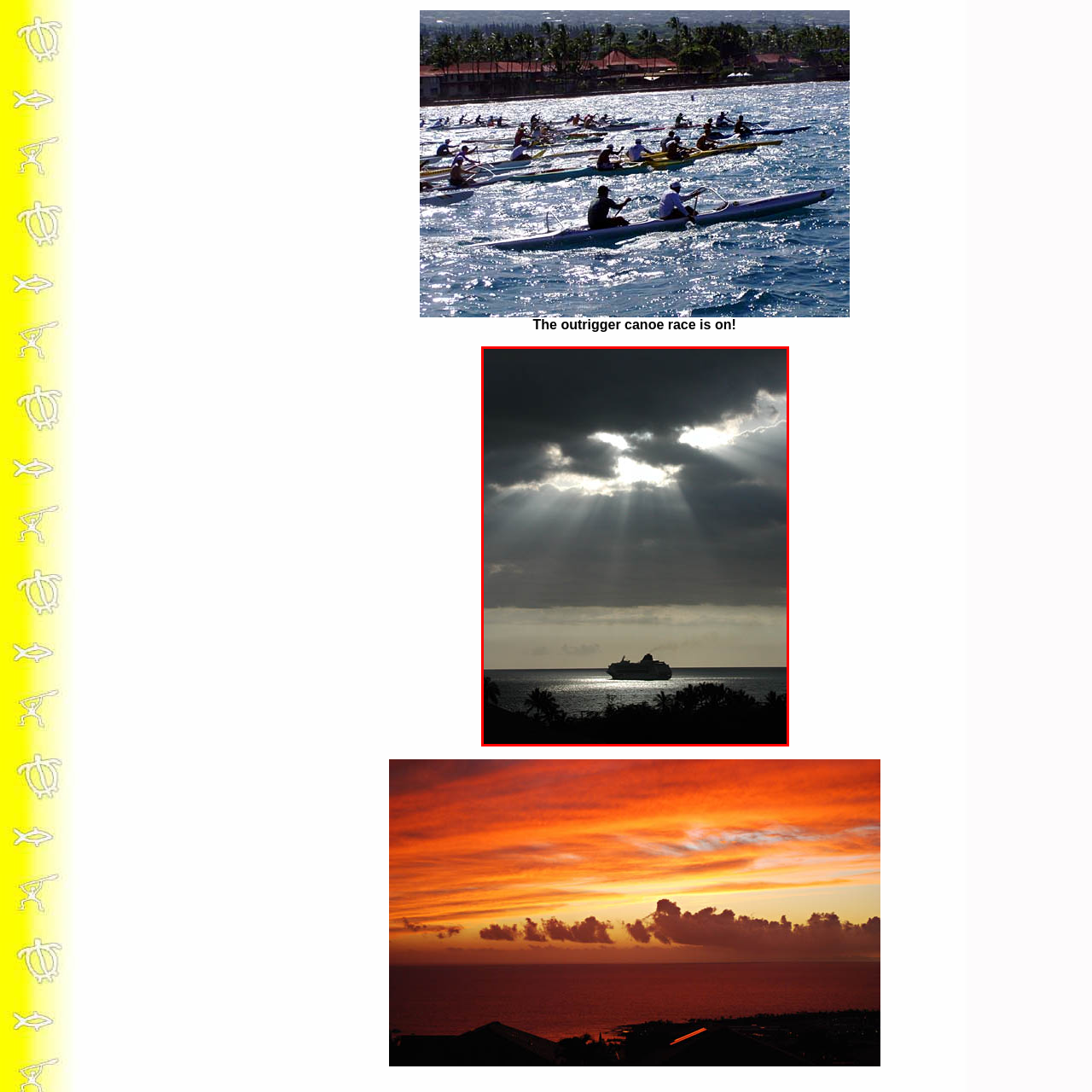Look closely at the image within the red bounding box, What is illuminating the horizon? Respond with a single word or short phrase.

Sunlight